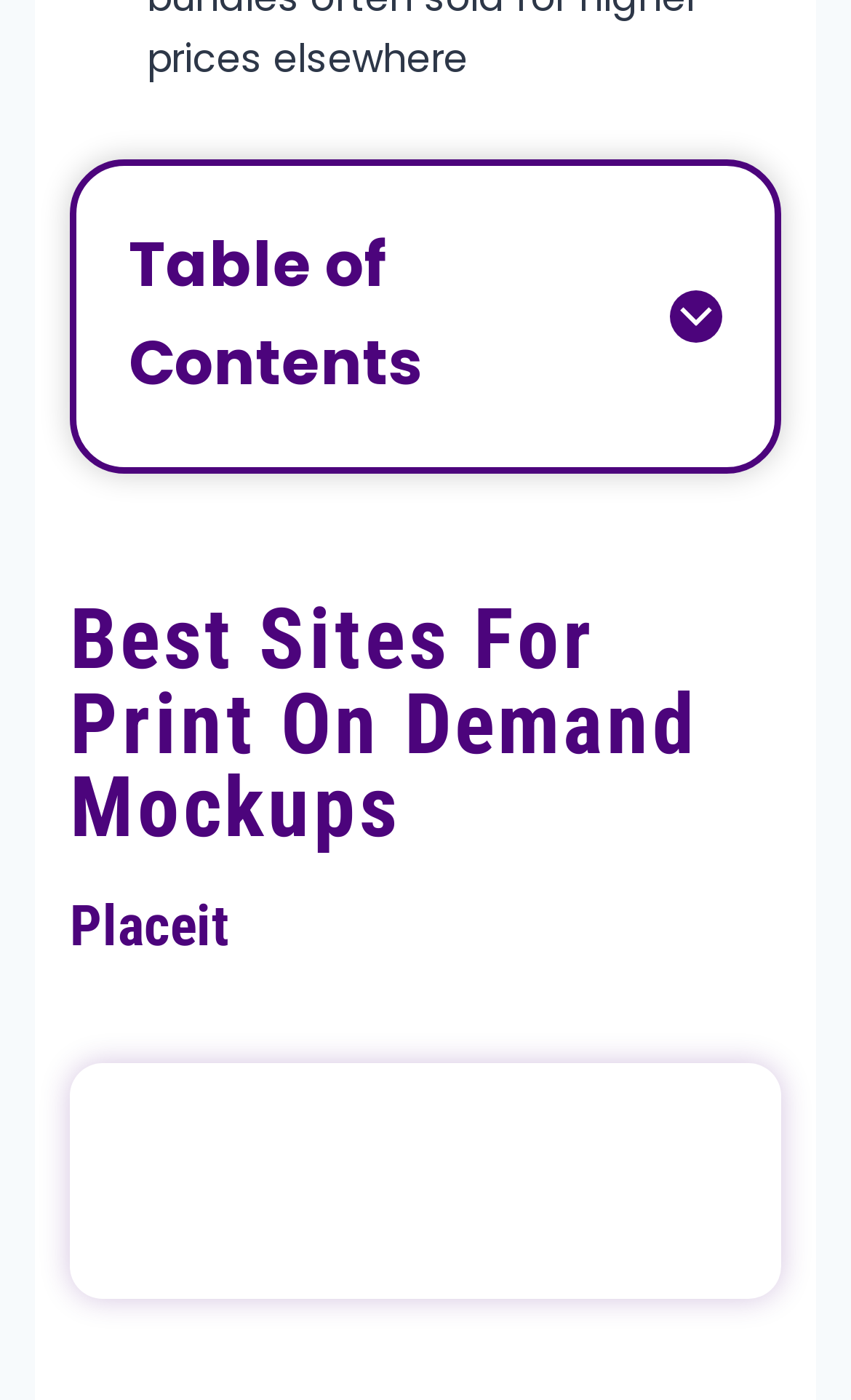Locate the bounding box coordinates of the element that should be clicked to fulfill the instruction: "View 'Best Sites for Print On Demand Mockups'".

[0.151, 0.343, 0.844, 0.424]